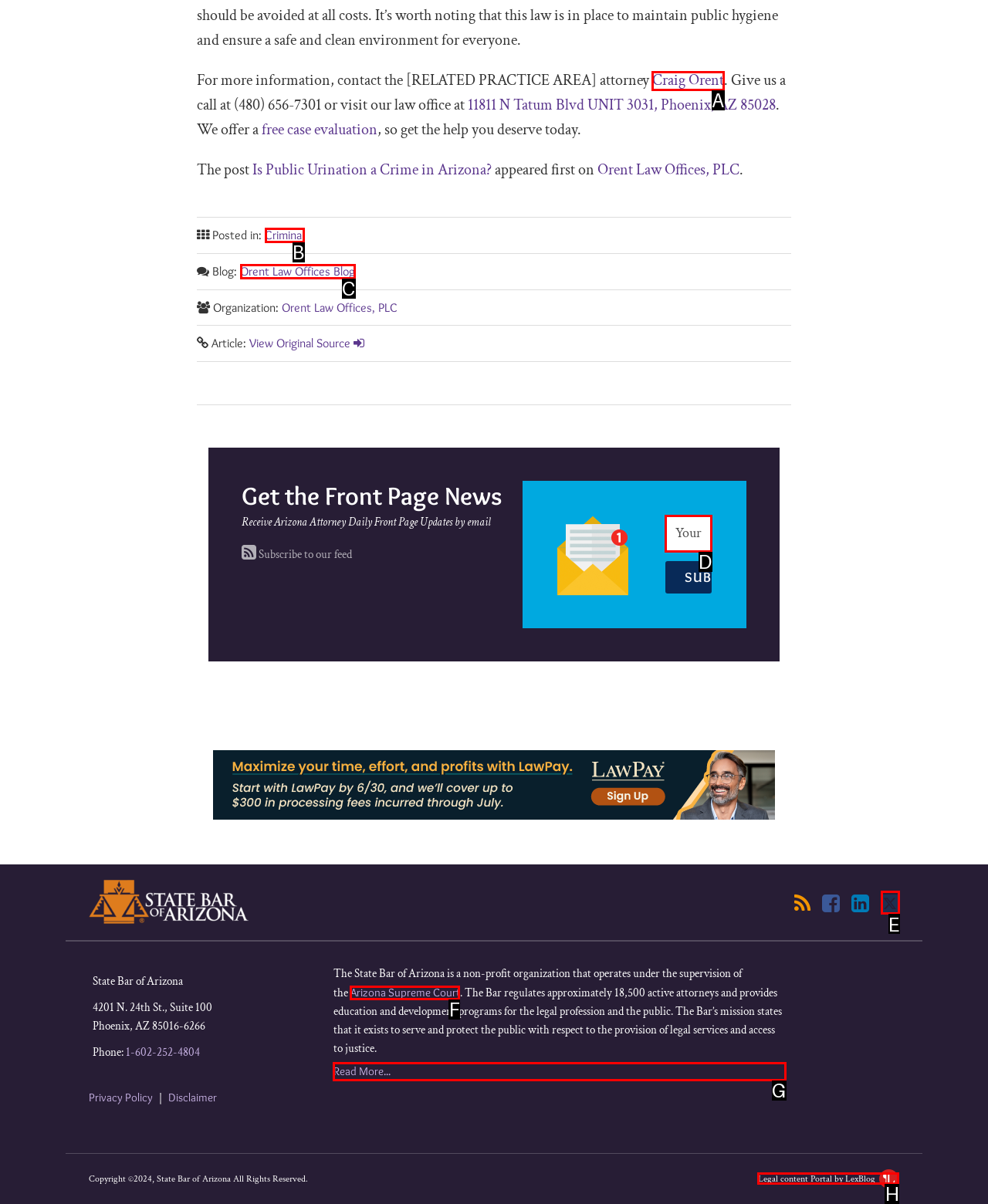Show which HTML element I need to click to perform this task: Click the 'Craig Orent' link Answer with the letter of the correct choice.

A